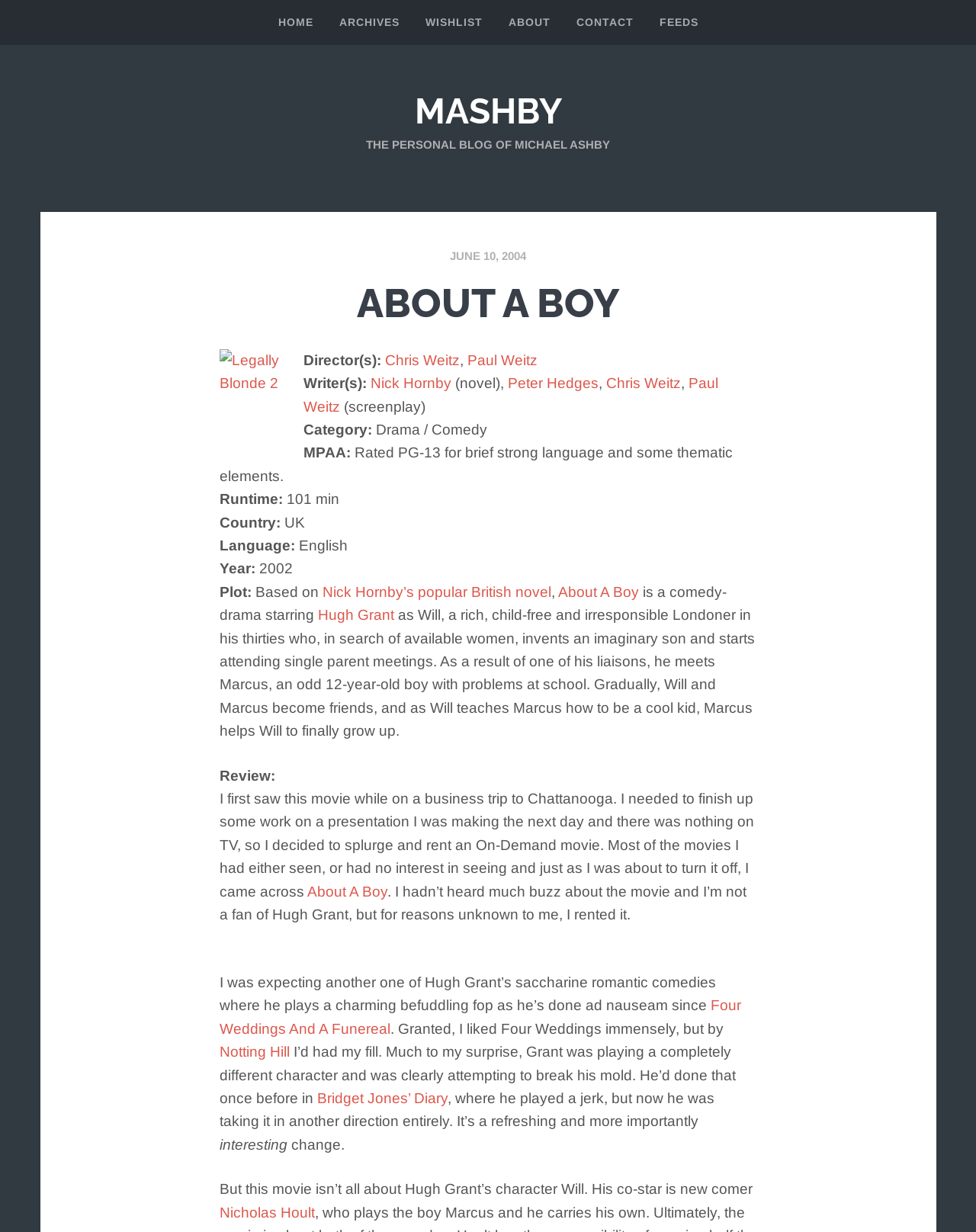Can you specify the bounding box coordinates of the area that needs to be clicked to fulfill the following instruction: "go to home page"?

[0.273, 0.012, 0.332, 0.025]